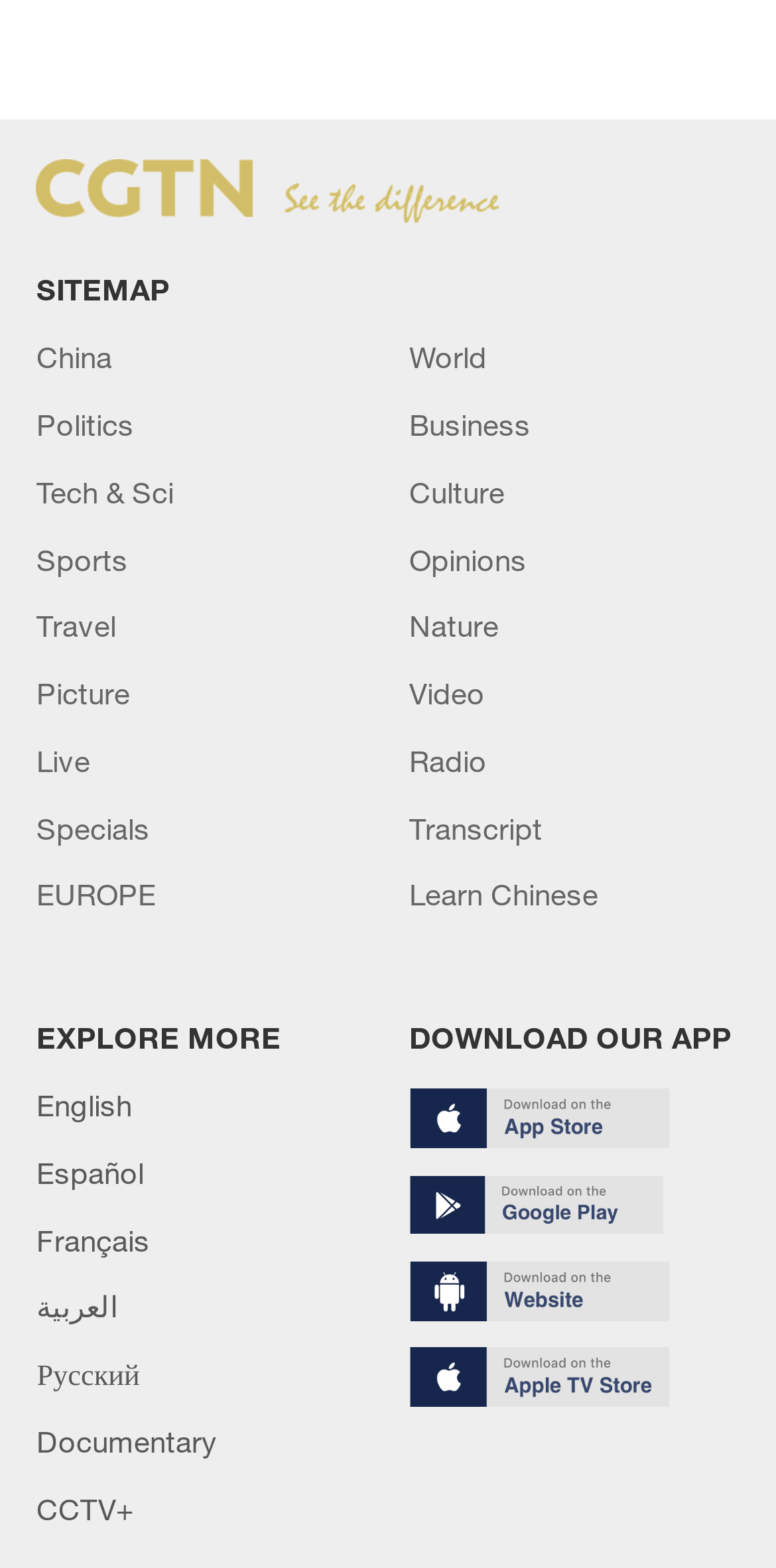Find the bounding box coordinates of the element I should click to carry out the following instruction: "Explore more".

[0.047, 0.65, 0.363, 0.673]